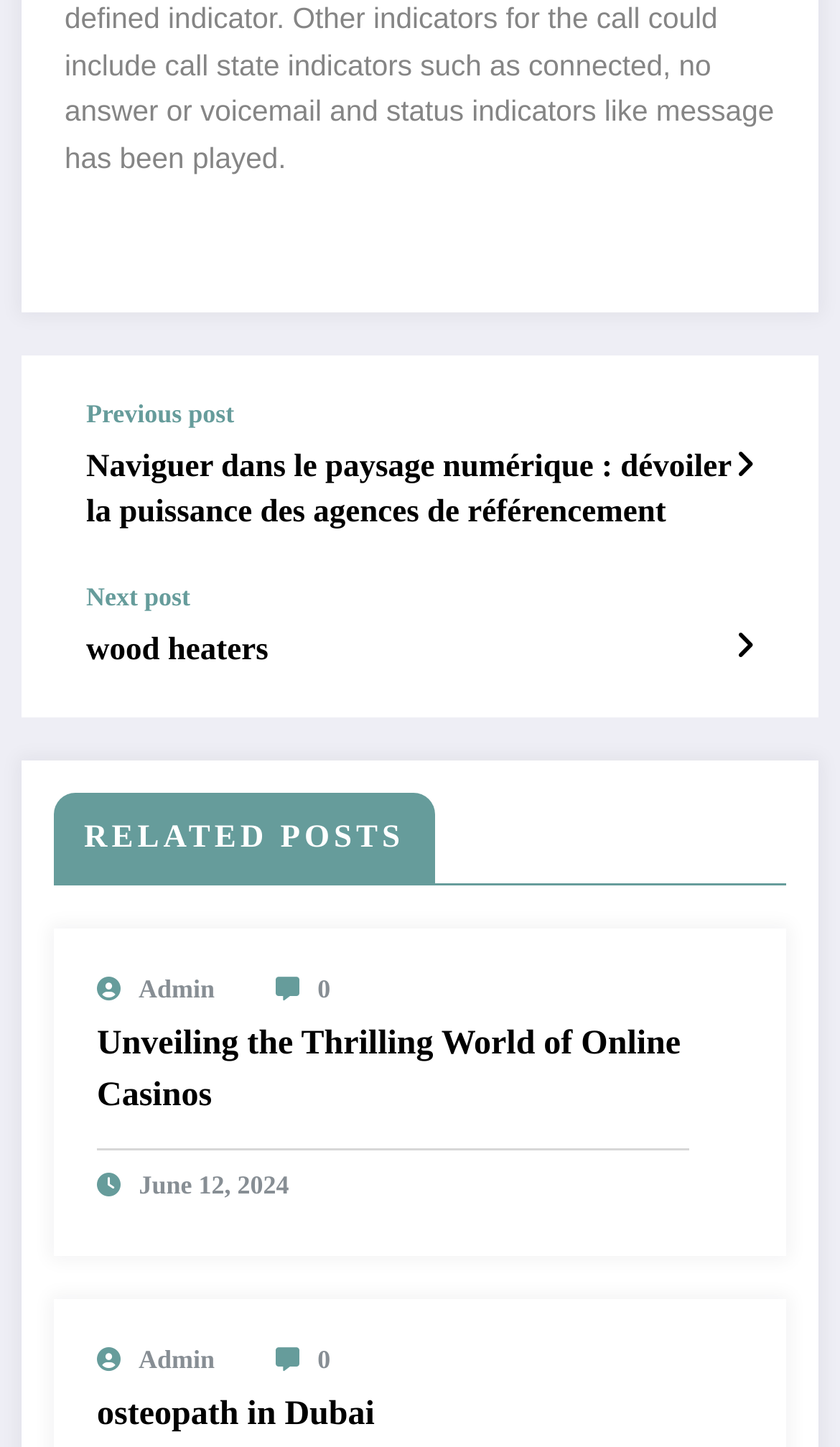Could you highlight the region that needs to be clicked to execute the instruction: "Click on the 'Unveiling the Thrilling World of Online Casinos' link"?

[0.115, 0.705, 0.82, 0.776]